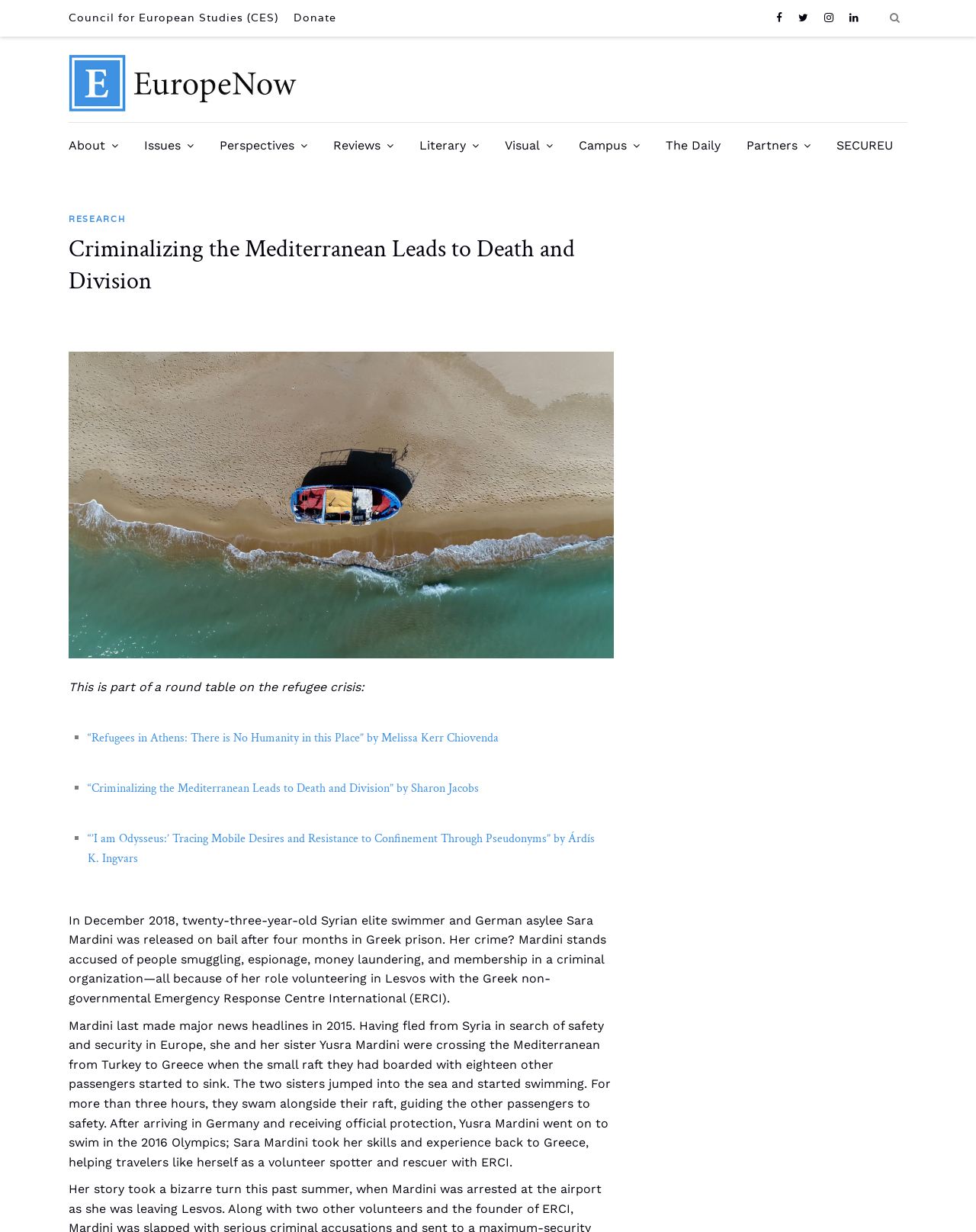Please specify the bounding box coordinates for the clickable region that will help you carry out the instruction: "Visit the 'About' page".

[0.07, 0.108, 0.133, 0.128]